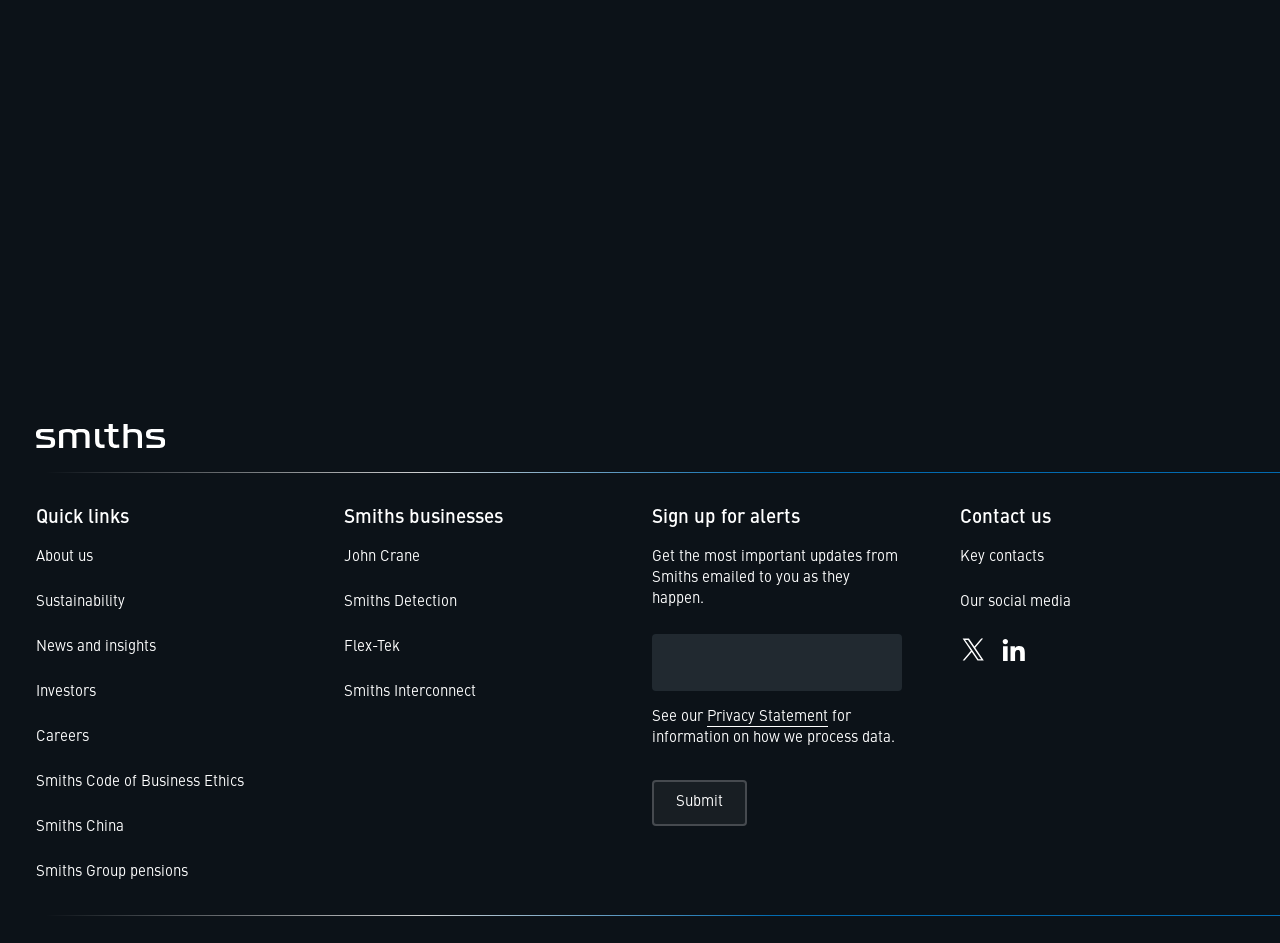Find the bounding box coordinates of the element's region that should be clicked in order to follow the given instruction: "Sign up for alerts". The coordinates should consist of four float numbers between 0 and 1, i.e., [left, top, right, bottom].

[0.509, 0.827, 0.584, 0.876]